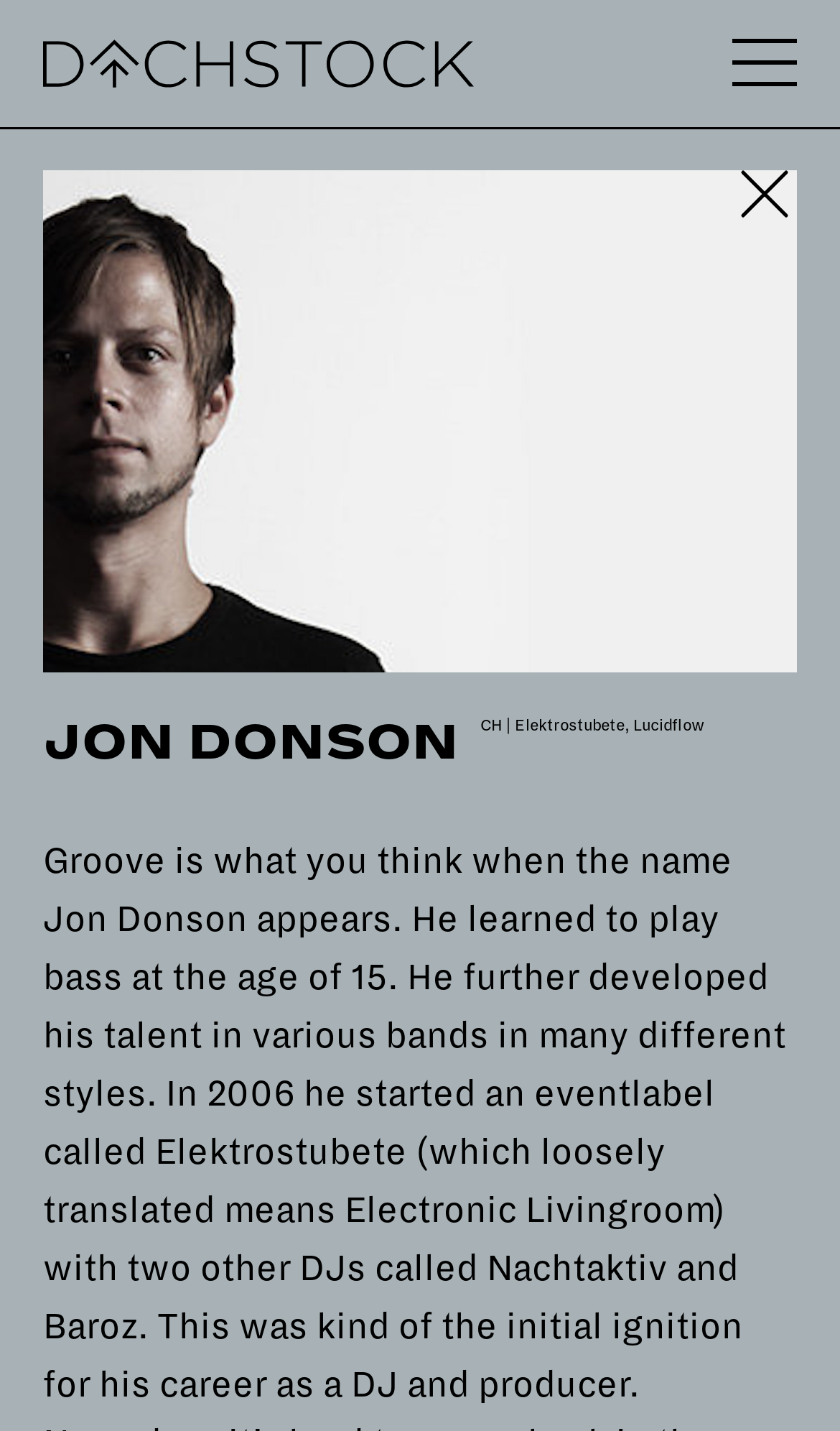Determine the main text heading of the webpage and provide its content.

JON DONSONCH | Elektrostubete, Lucidflow